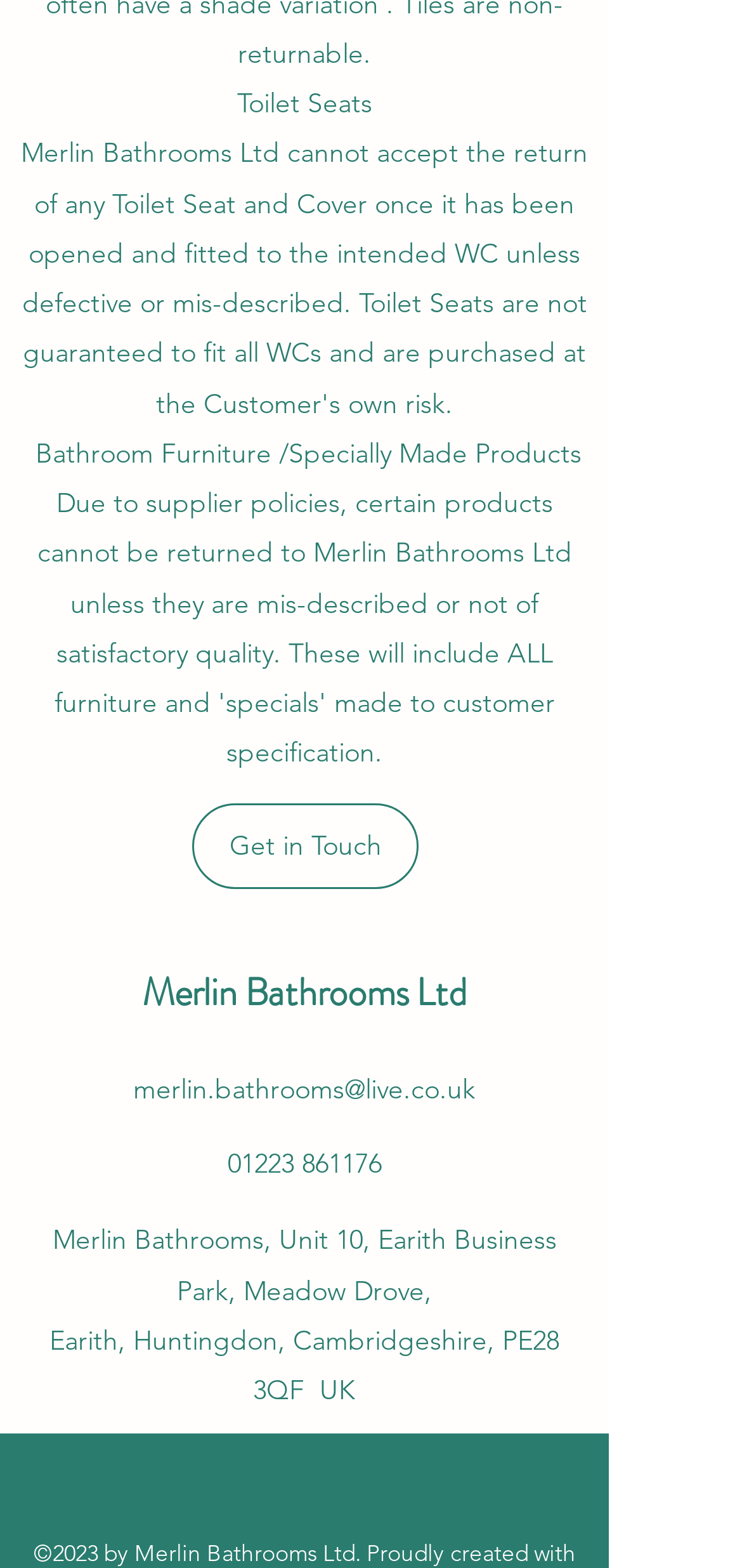Determine the bounding box coordinates of the UI element described below. Use the format (top-left x, top-left y, bottom-right x, bottom-right y) with floating point numbers between 0 and 1: Get in Touch

[0.259, 0.512, 0.564, 0.567]